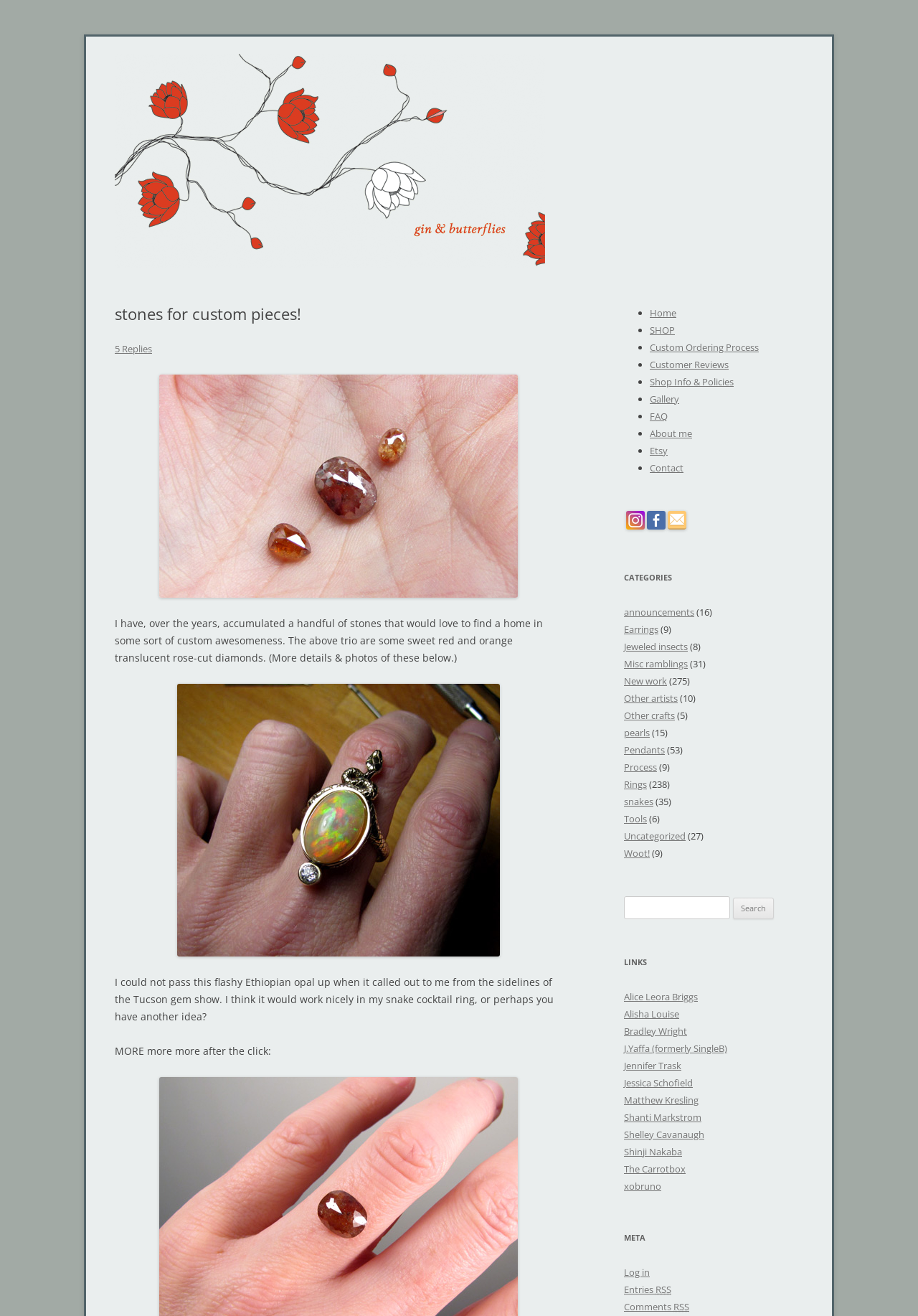How many navigation links are listed at the top of the webpage?
Refer to the image and provide a one-word or short phrase answer.

9